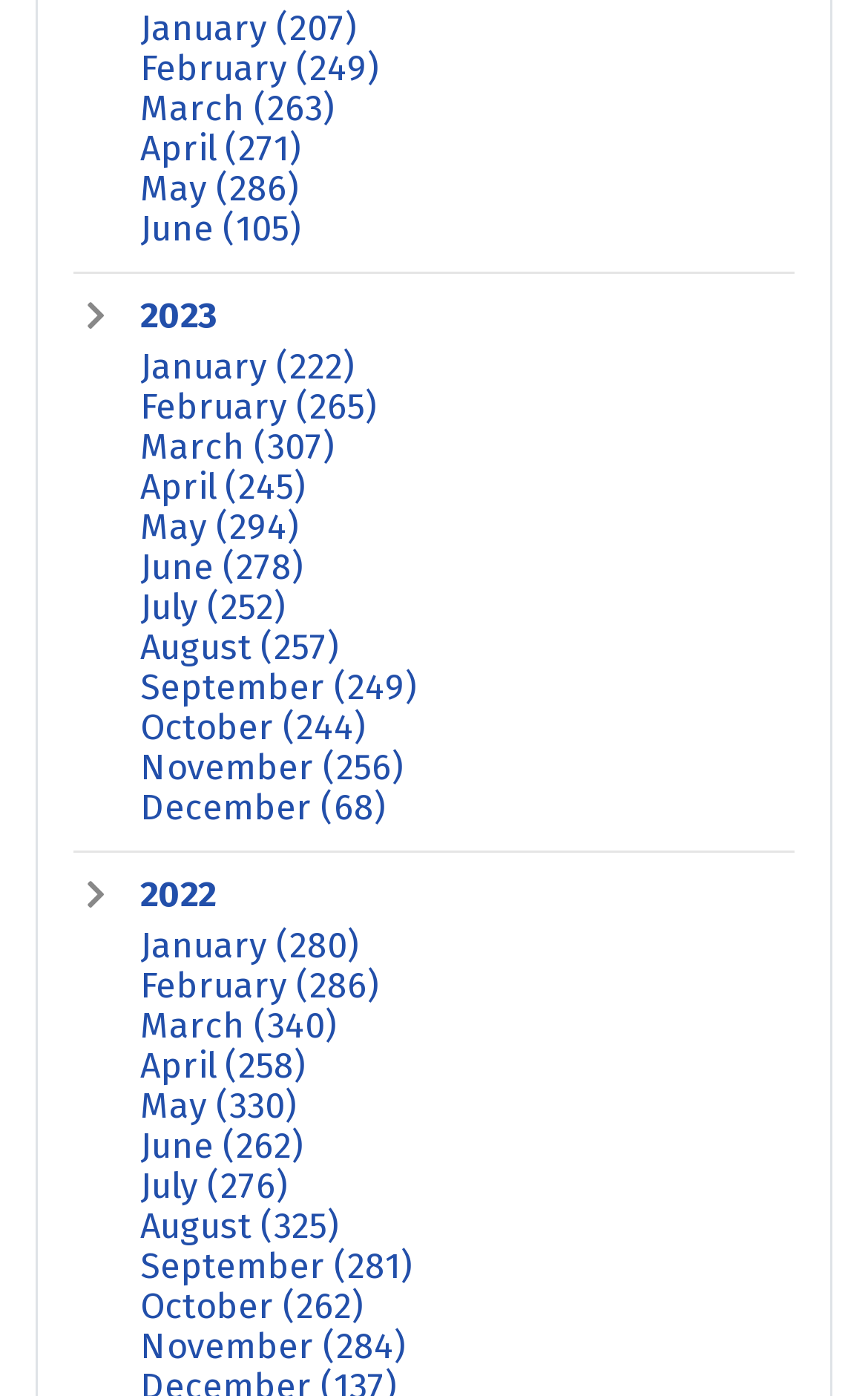Please identify the bounding box coordinates of the clickable area that will allow you to execute the instruction: "Go to February 2022".

[0.162, 0.692, 0.436, 0.721]